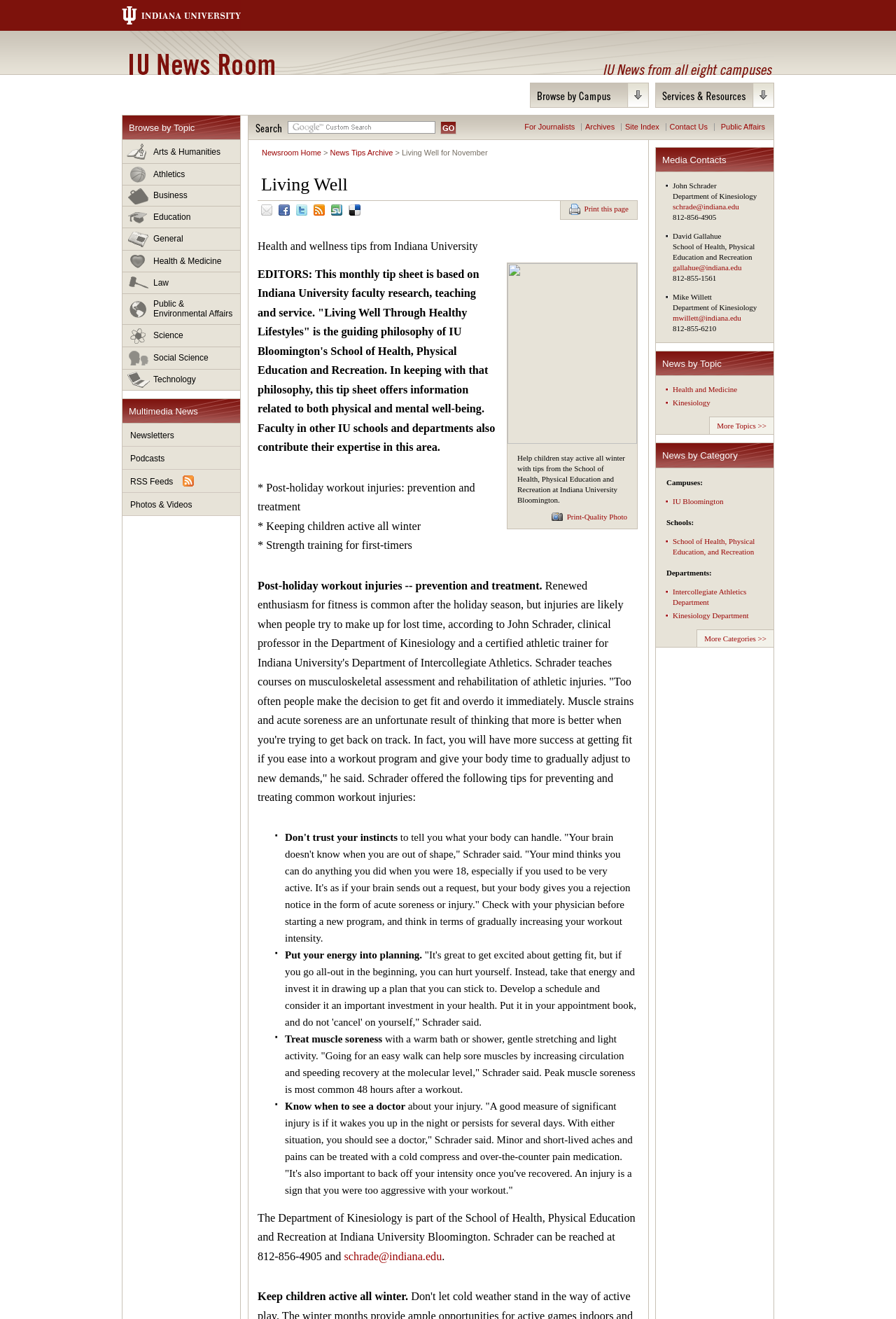Bounding box coordinates must be specified in the format (top-left x, top-left y, bottom-right x, bottom-right y). All values should be floating point numbers between 0 and 1. What are the bounding box coordinates of the UI element described as: For Journalists

[0.585, 0.093, 0.642, 0.099]